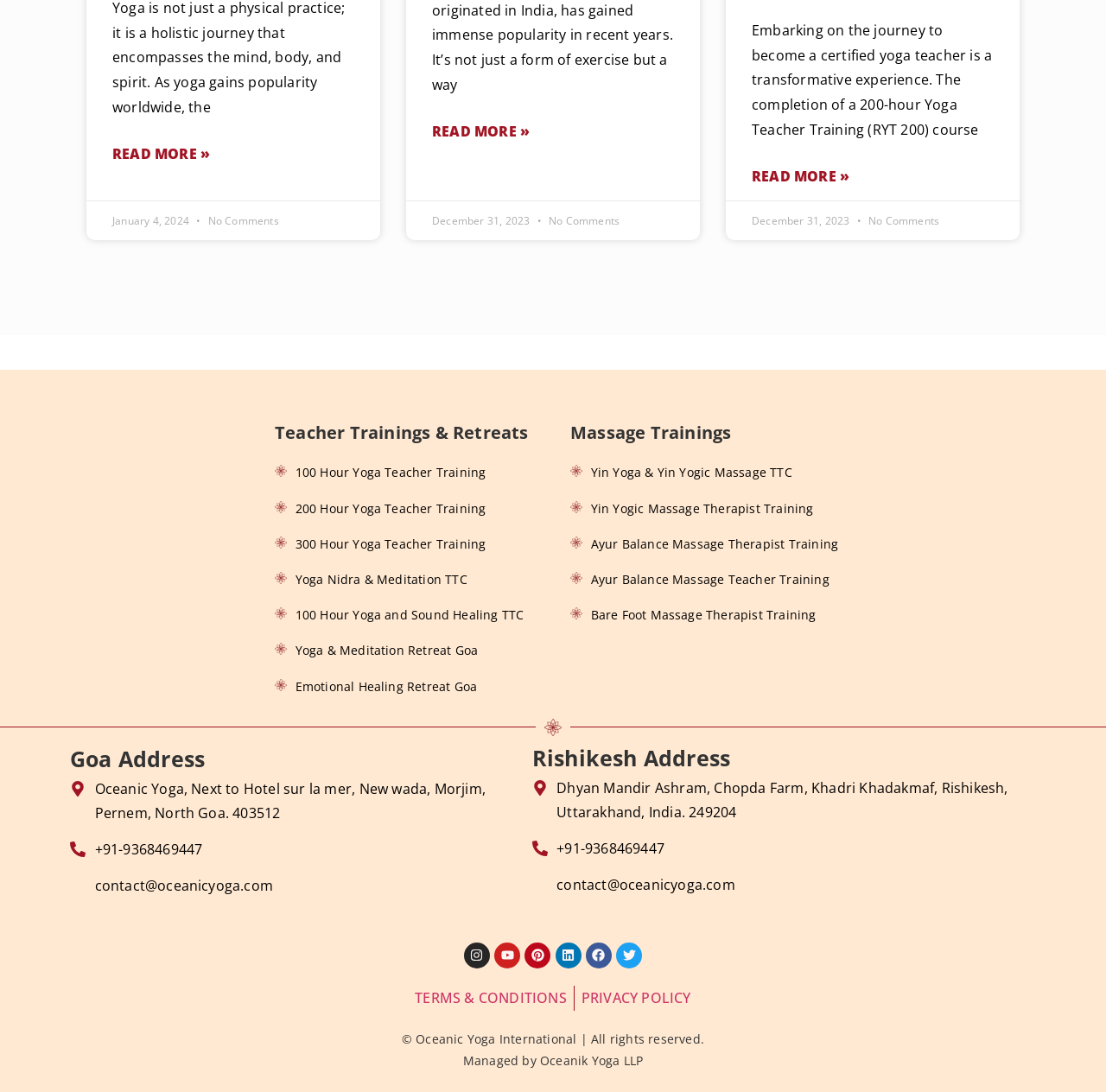Identify the bounding box for the described UI element: "Bare Foot Massage Therapist Training".

[0.516, 0.553, 0.777, 0.573]